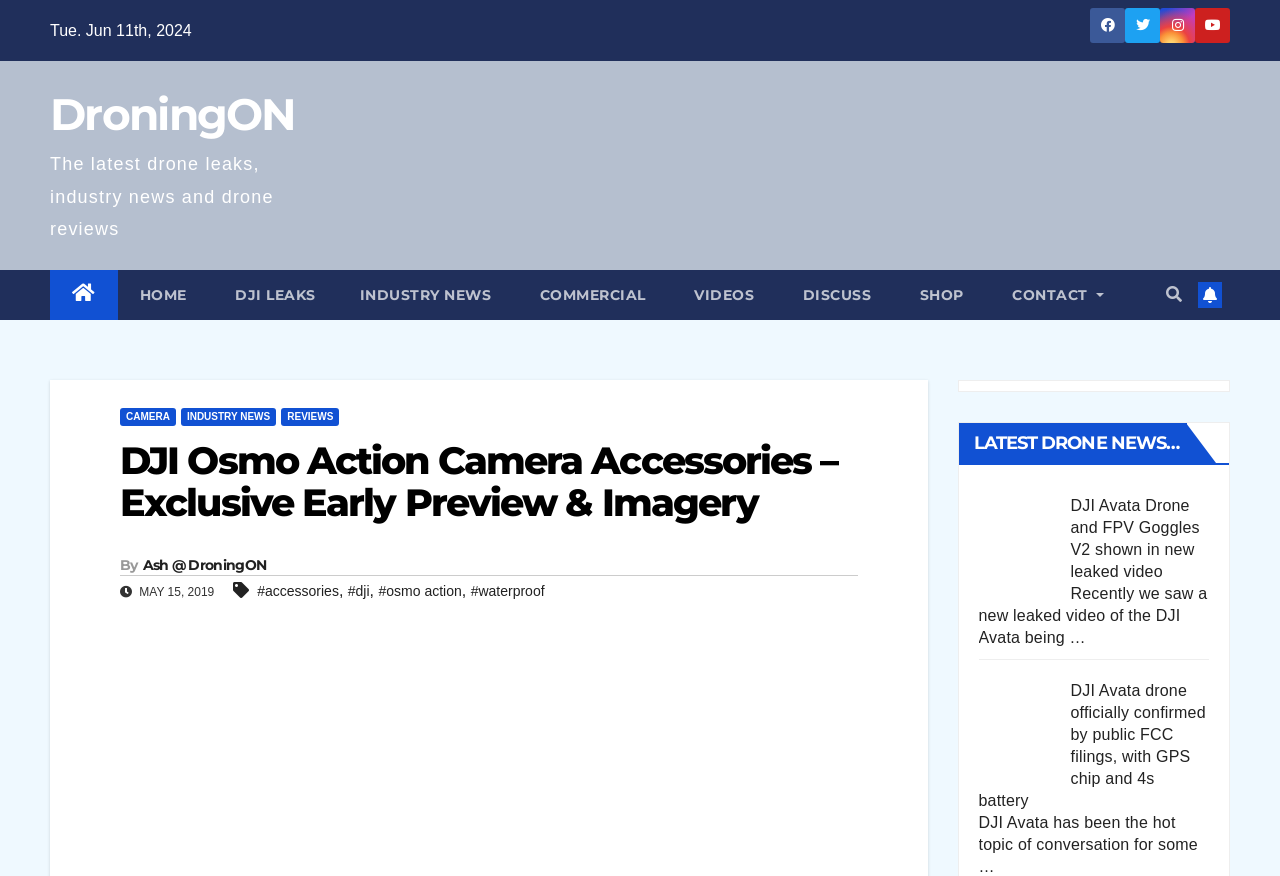What is the name of the author of the article?
Using the visual information, respond with a single word or phrase.

Ash